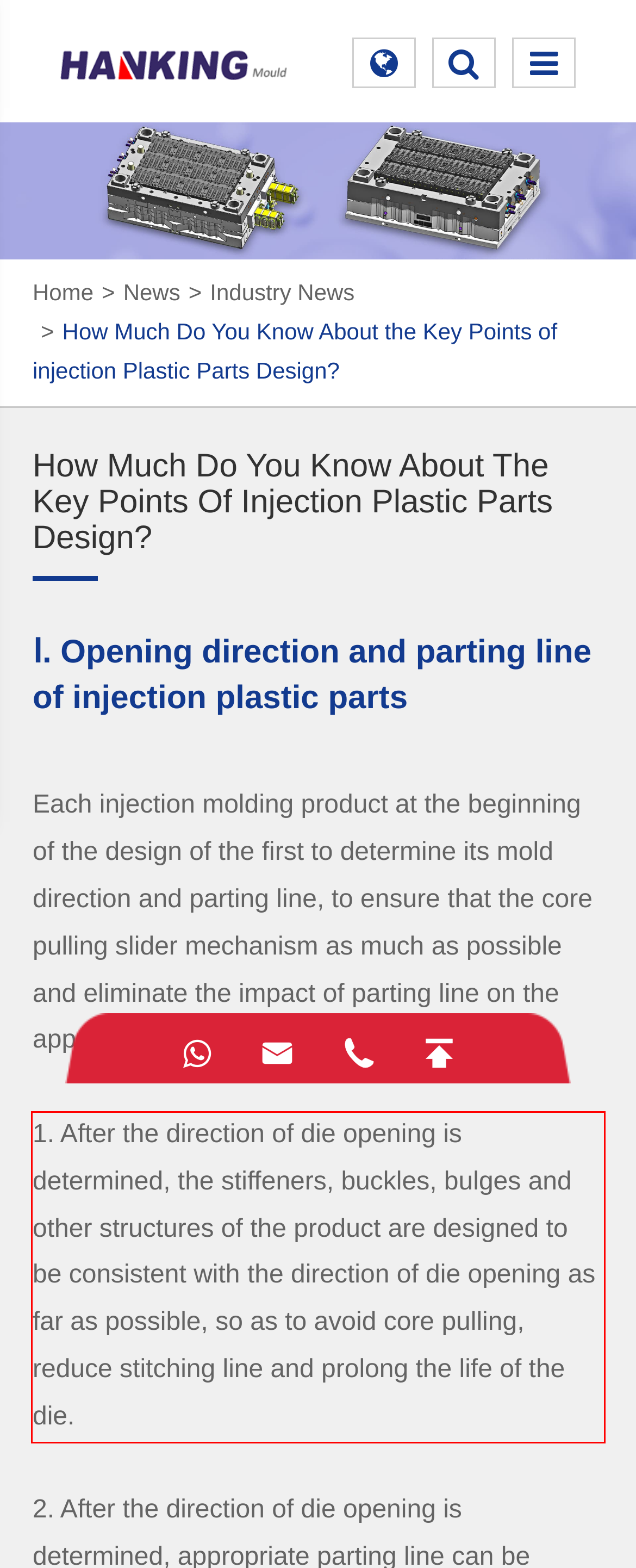You are provided with a screenshot of a webpage that includes a red bounding box. Extract and generate the text content found within the red bounding box.

1. After the direction of die opening is determined, the stiffeners, buckles, bulges and other structures of the product are designed to be consistent with the direction of die opening as far as possible, so as to avoid core pulling, reduce stitching line and prolong the life of the die.